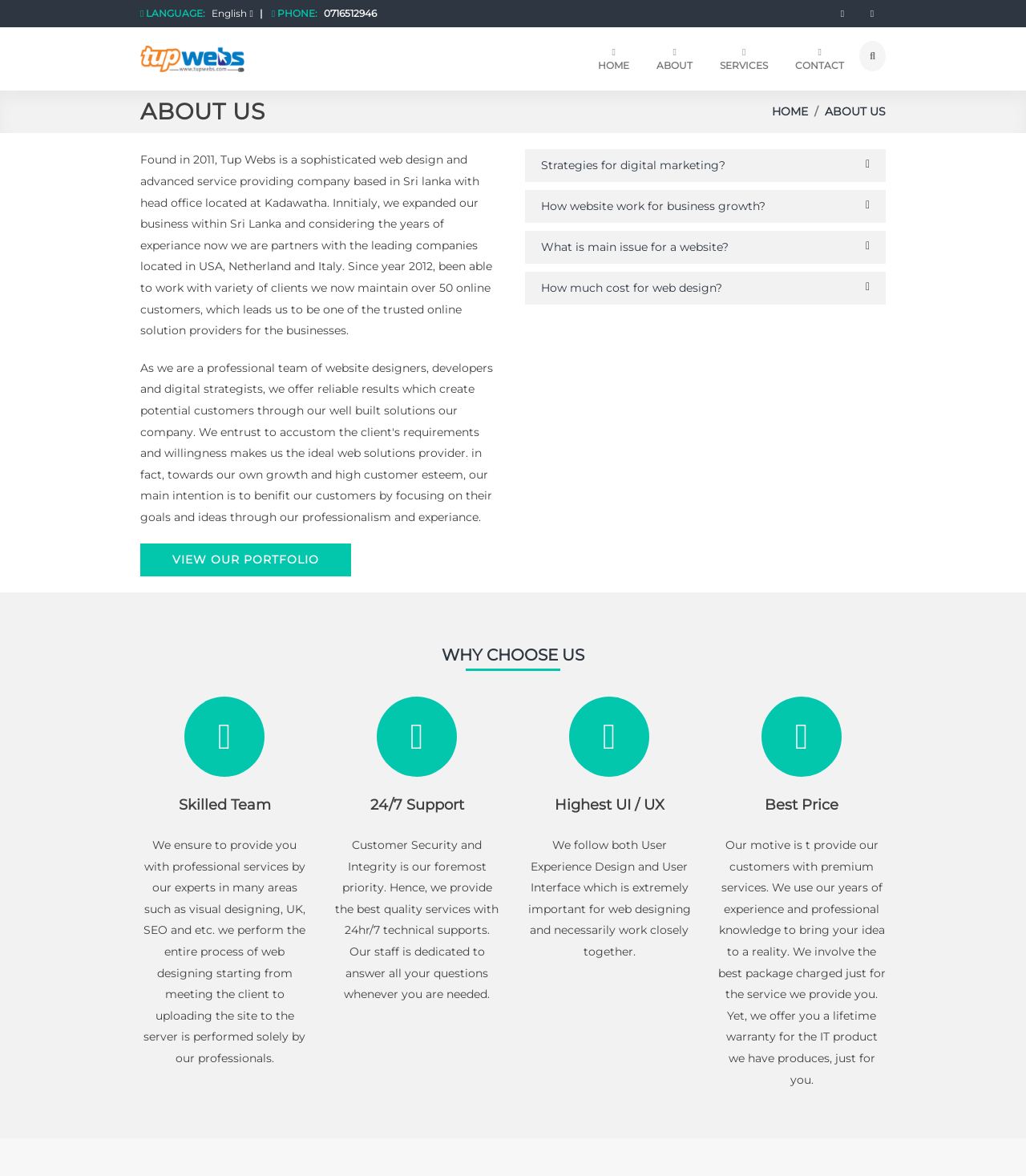Given the following UI element description: "VIEW OUR PORTFOLIO", find the bounding box coordinates in the webpage screenshot.

[0.137, 0.462, 0.342, 0.49]